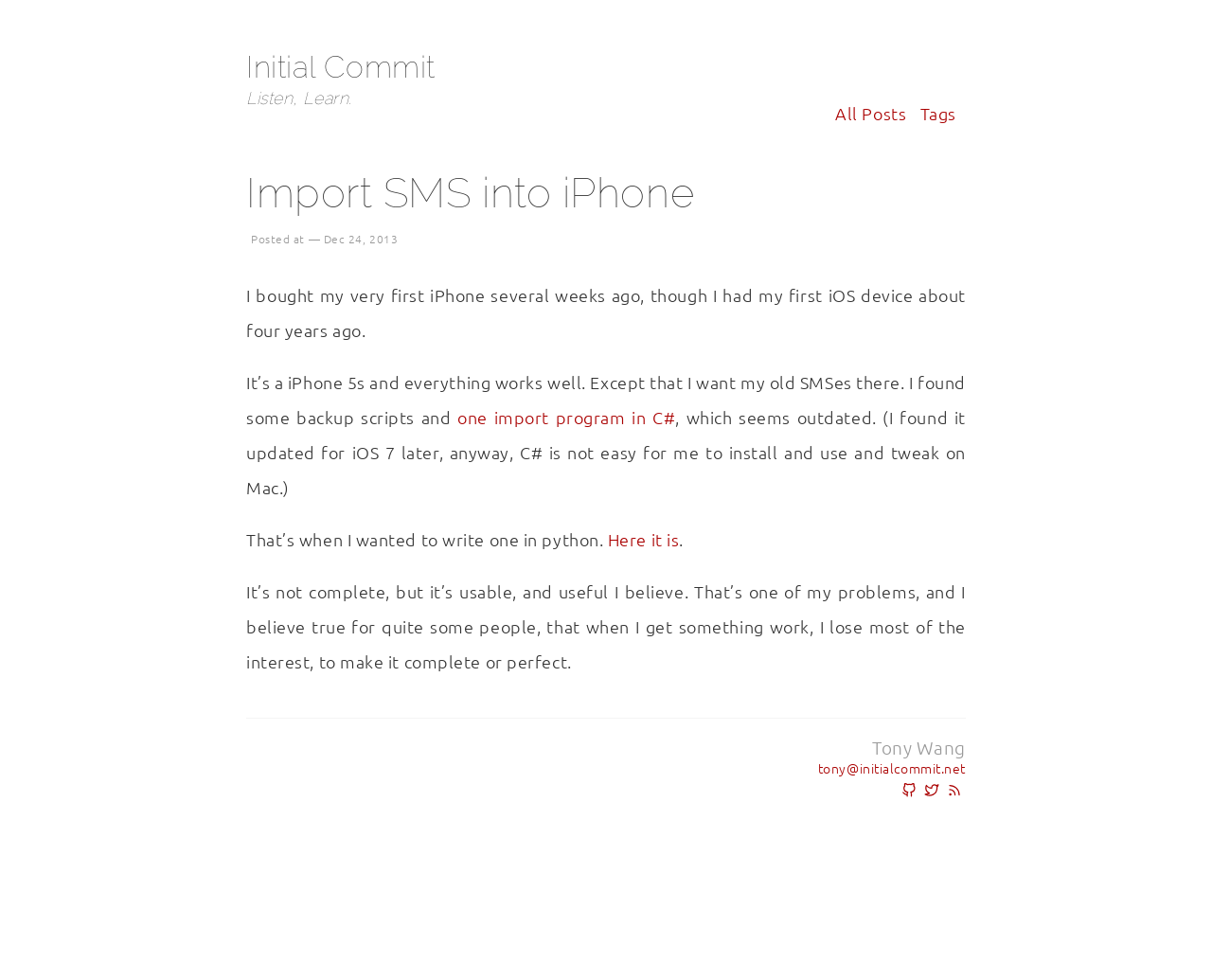Give a one-word or one-phrase response to the question:
What programming language did the author want to use?

Python